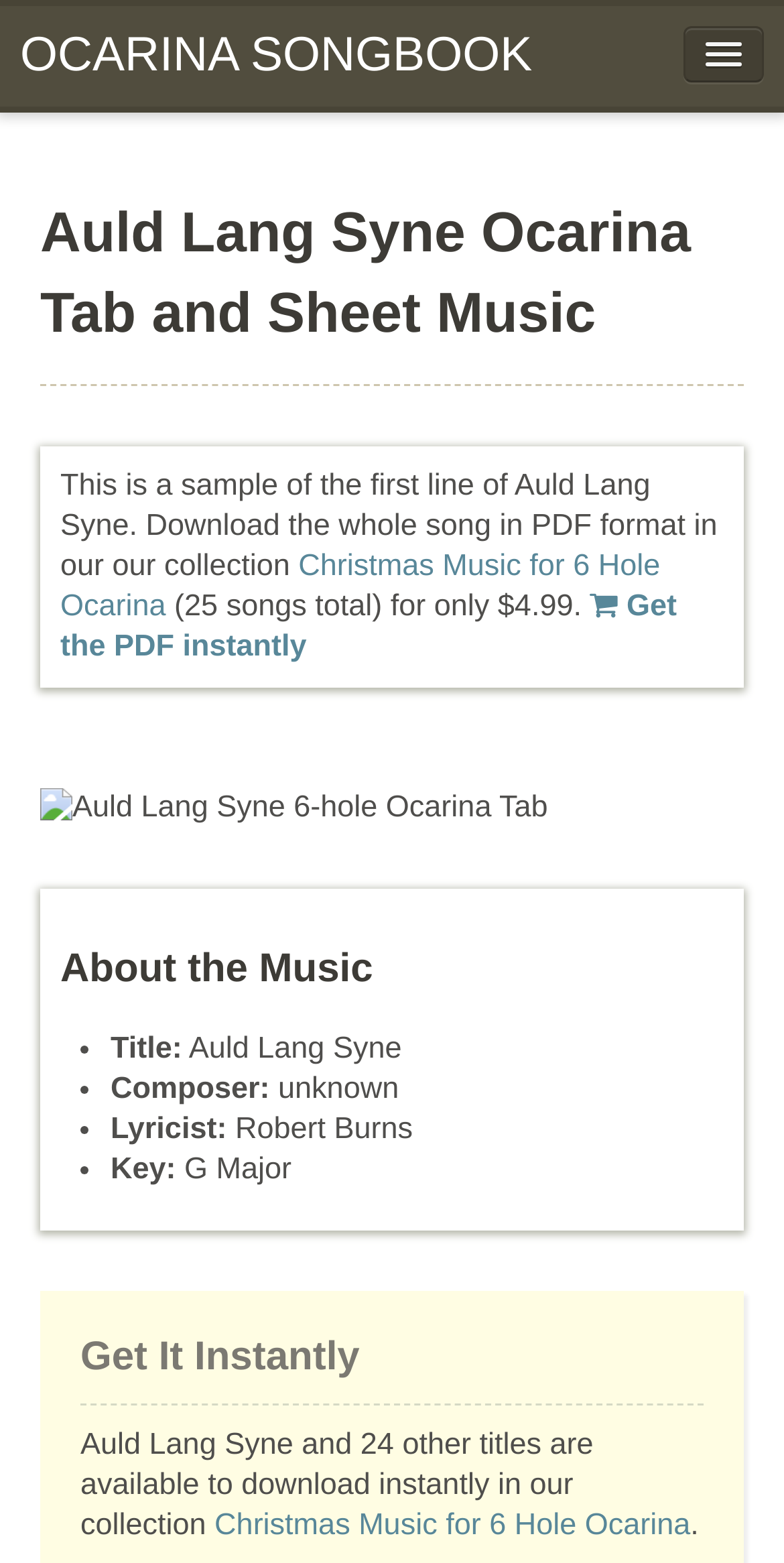Pinpoint the bounding box coordinates of the element that must be clicked to accomplish the following instruction: "Go to Home page". The coordinates should be in the format of four float numbers between 0 and 1, i.e., [left, top, right, bottom].

[0.013, 0.089, 0.987, 0.138]